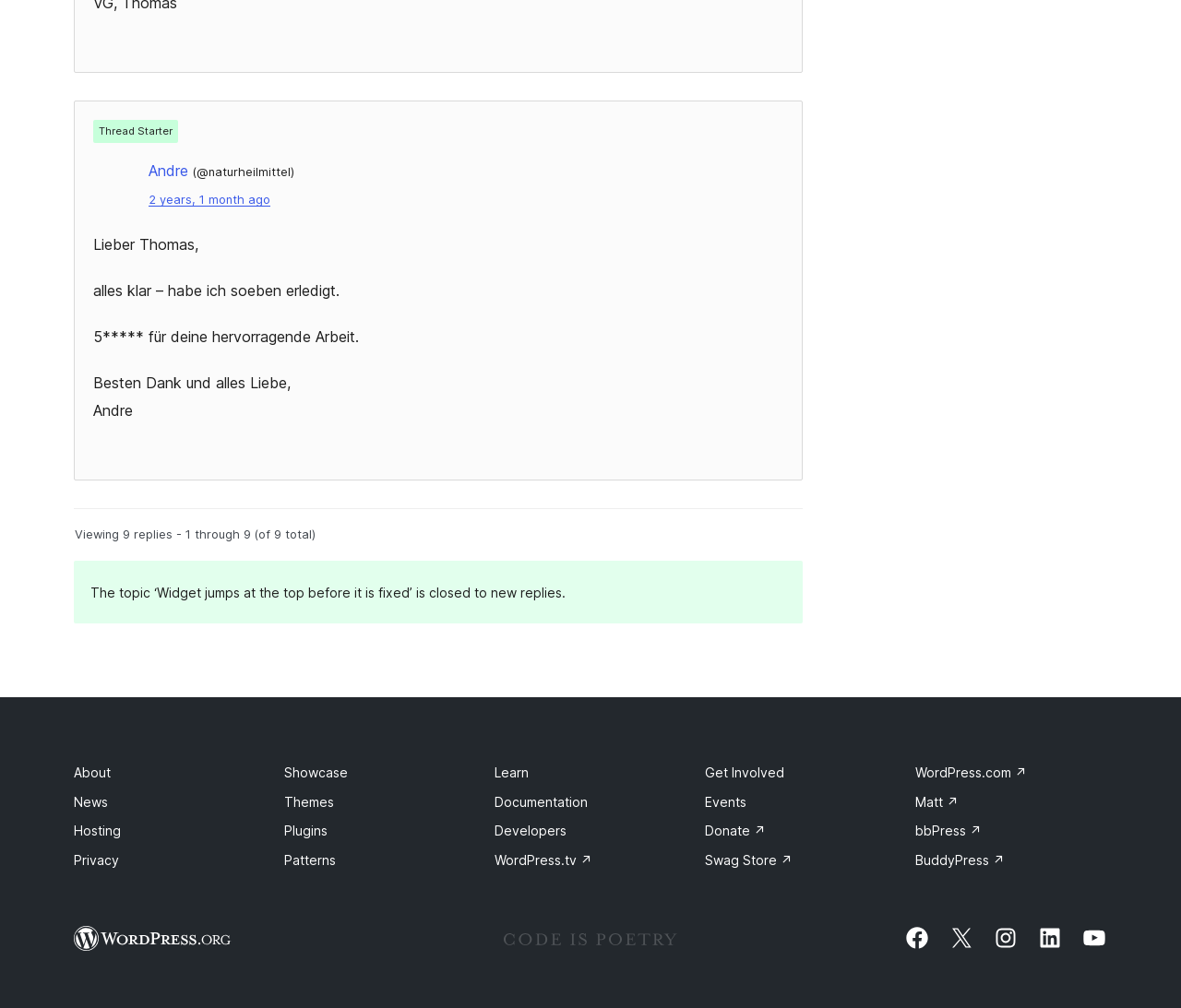What is the rating given by Andre?
Examine the image and give a concise answer in one word or a short phrase.

5*****